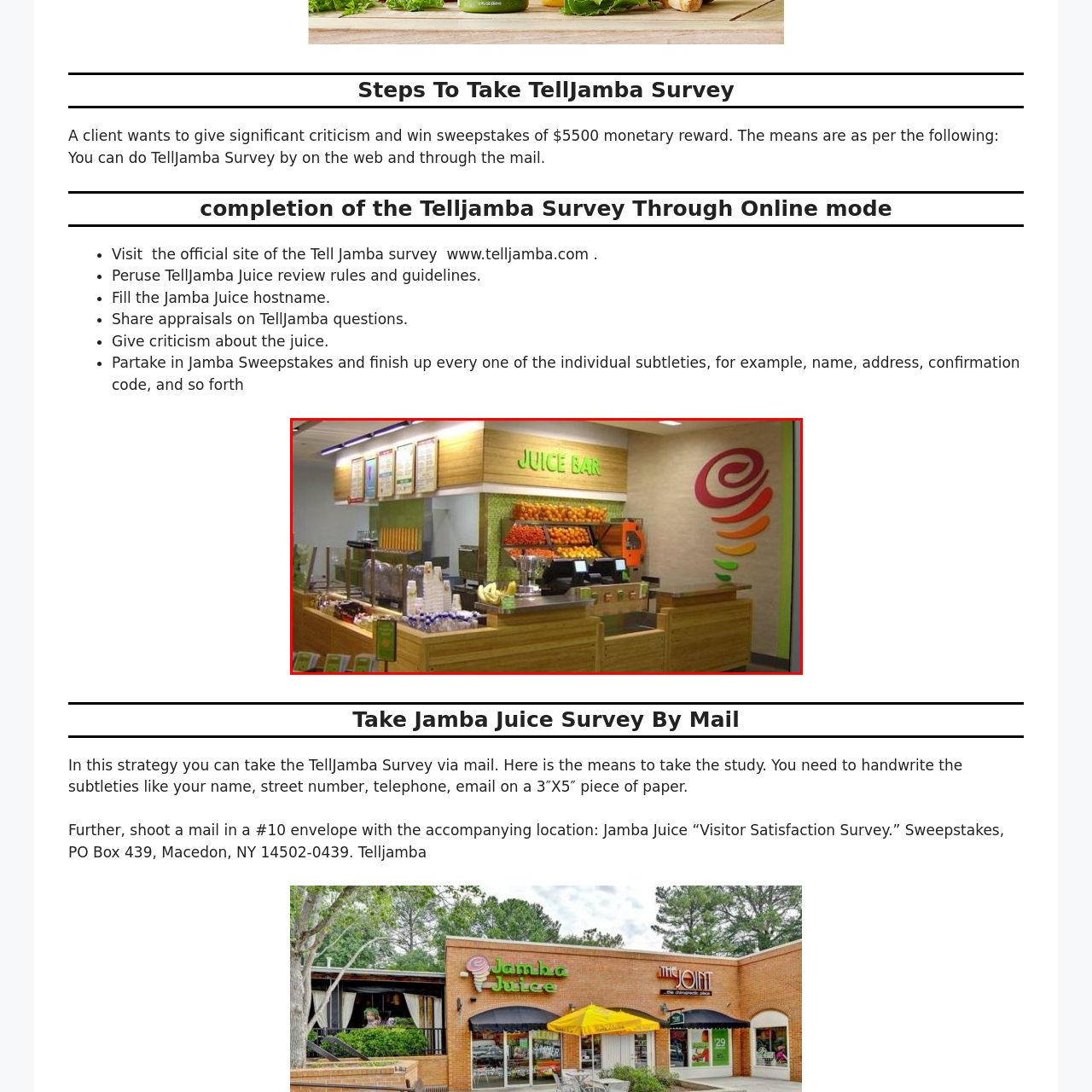Give a thorough account of what is shown in the red-encased segment of the image.

The image showcases a vibrant and inviting juice bar, prominently featuring the words "JUICE BAR" in a fresh green hue above the counter. The design incorporates natural wood elements, contributing to a warm and welcoming ambiance. Behind the counter, a colorful display of fresh fruits, particularly oranges, is arranged neatly, emphasizing the emphasis on healthy and refreshing beverages. Various juice-making equipment and a cash register are visible, indicating the bar's operational aspect, while a selection of condiments and small containers sit on the counter, ready for customer use. The overall atmosphere is bright and cheerful, inviting patrons to enjoy delicious and nutritious drinks.